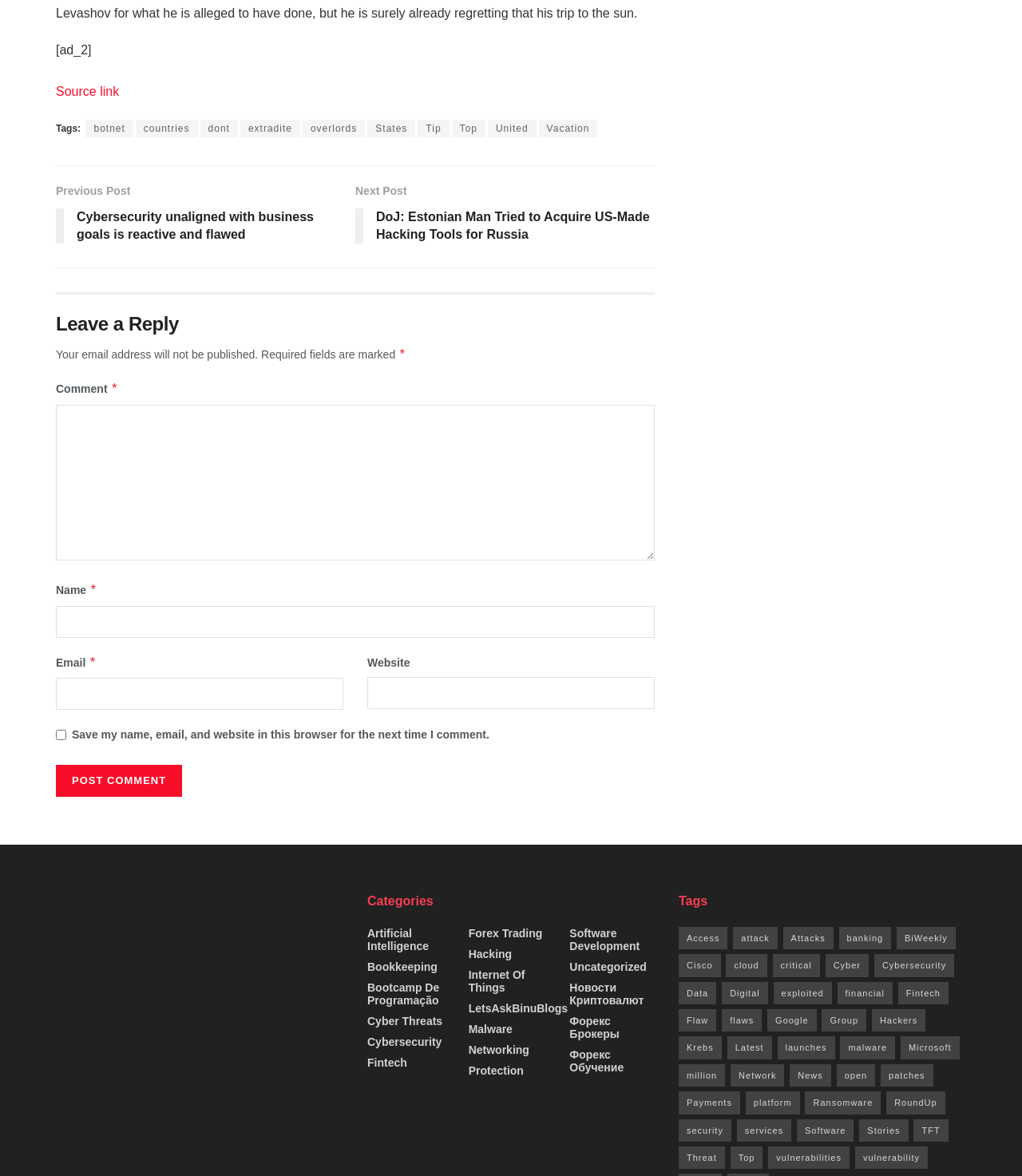How many tags are available on this webpage?
Give a single word or phrase answer based on the content of the image.

23